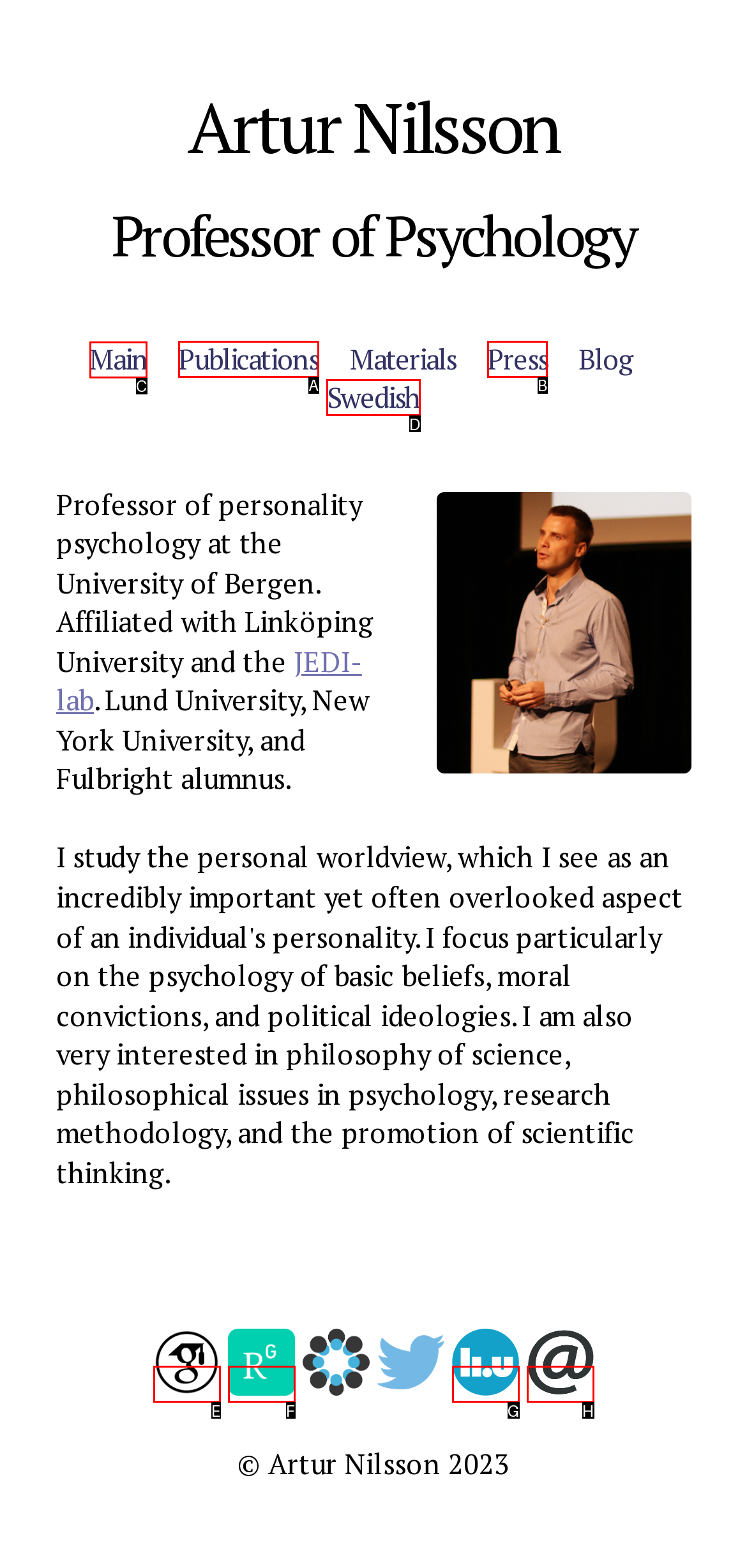Choose the HTML element you need to click to achieve the following task: Click on Main
Respond with the letter of the selected option from the given choices directly.

C